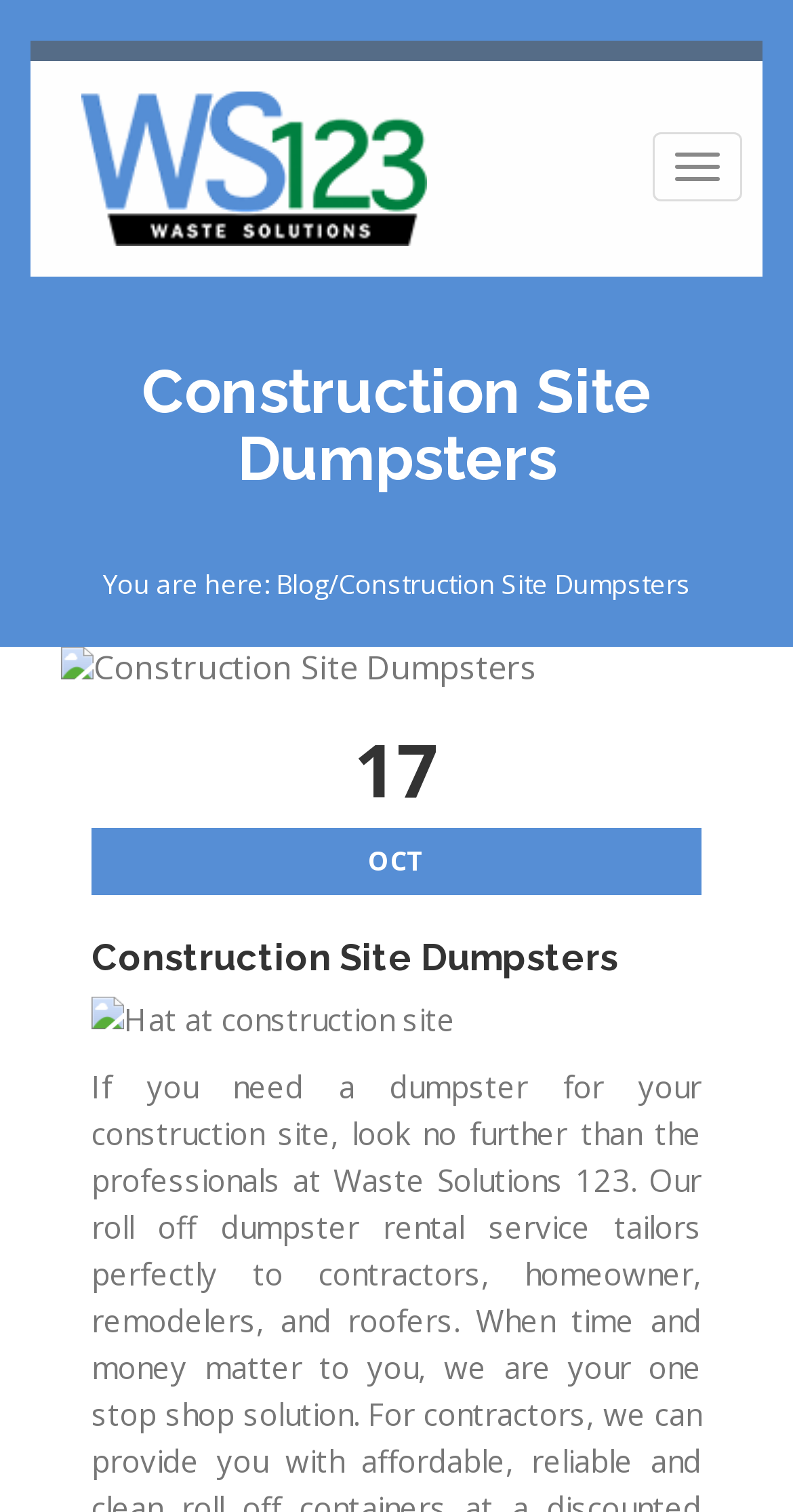What is the main topic of this webpage?
Please provide a detailed answer to the question.

Based on the webpage's structure and content, it appears that the main topic is about construction site dumpsters, as indicated by the heading 'Construction Site Dumpsters' and the presence of an image related to construction sites.